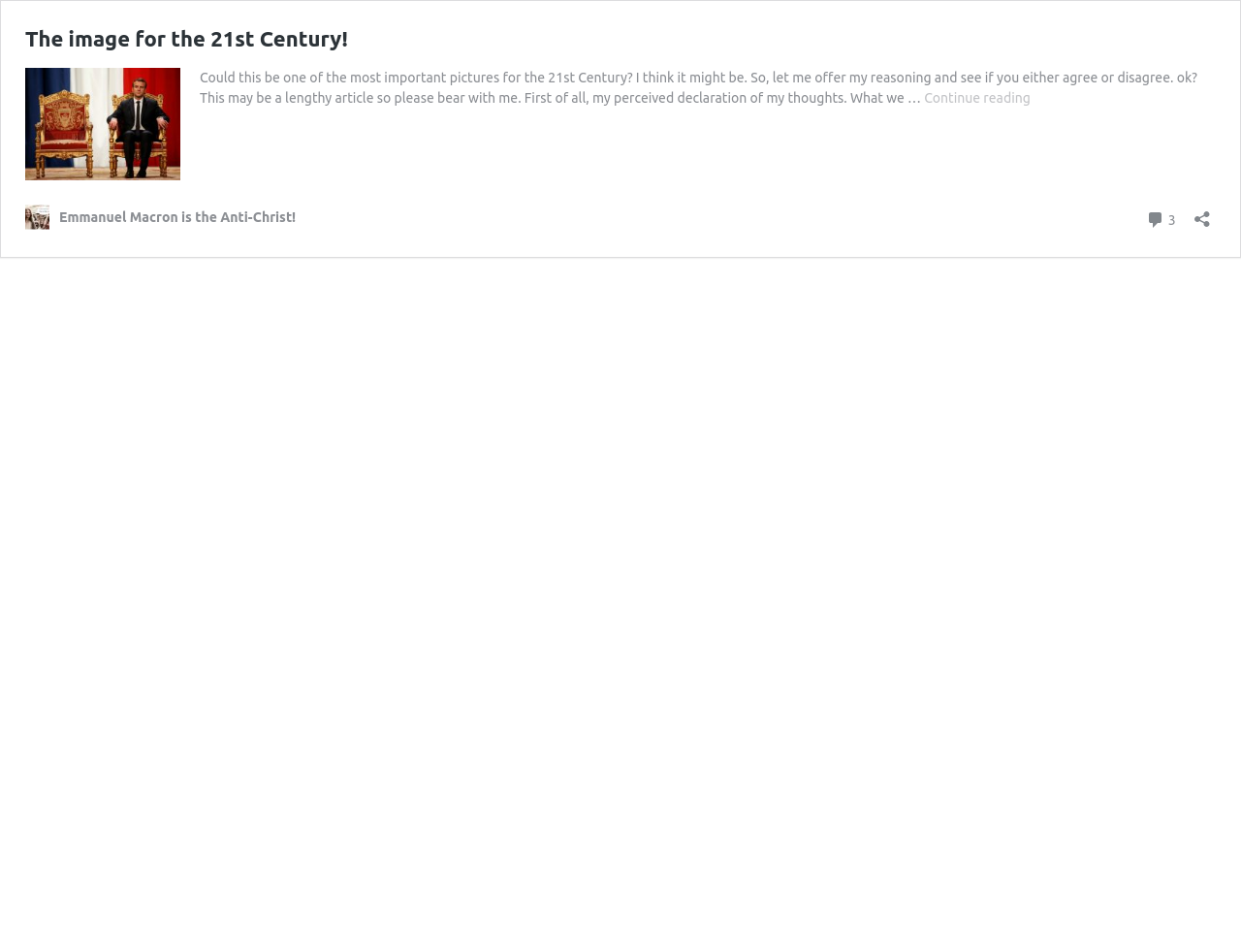How many comments are there on this article?
Please look at the screenshot and answer using one word or phrase.

3